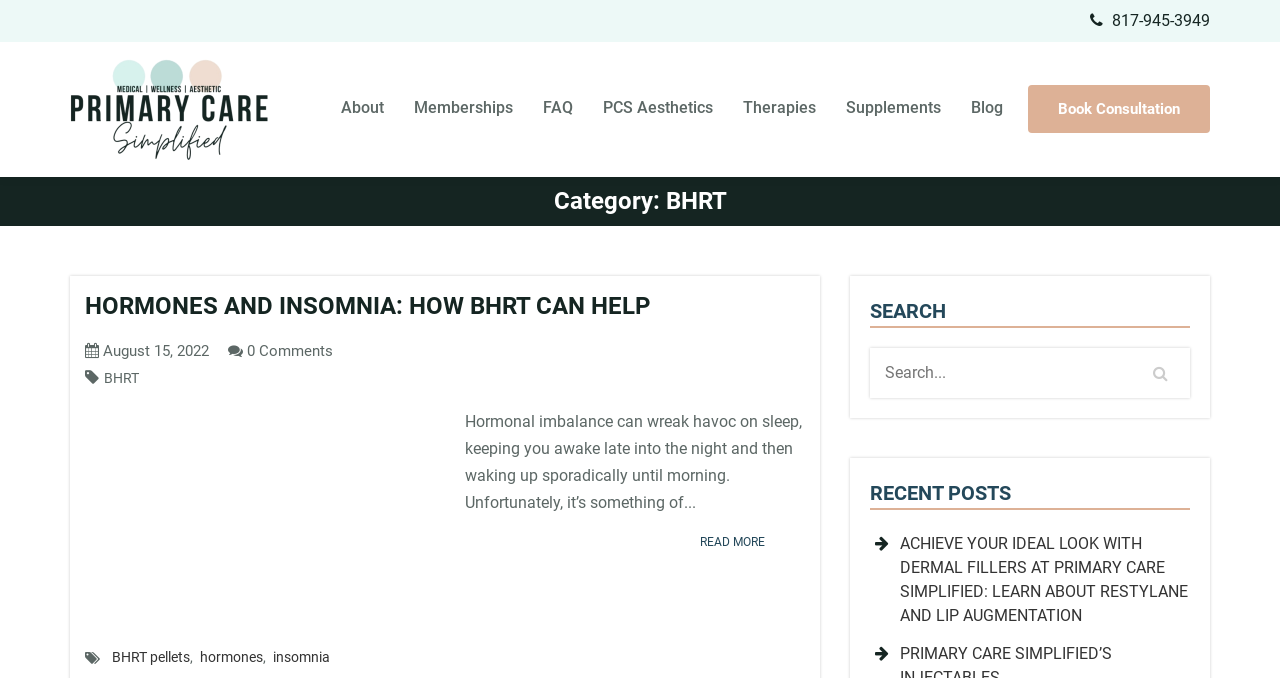Generate a comprehensive description of the contents of the webpage.

The webpage is an archive page for BHRT (Bioidentical Hormone Replacement Therapy) articles, with a focus on primary care simplified. At the top, there is a site logo on the left, accompanied by a phone number "817-945-3949" on the right. Below the logo, there is a navigation menu with links to various sections, including "About", "Memberships", "FAQ", "PCS Aesthetics", "Therapies", "Supplements", "Blog", and "Book Consultation".

The main content area is divided into three sections. On the left, there is a category heading "Category: BHRT" with a list of article links below. The first article is titled "HORMONES AND INSOMNIA: HOW BHRT CAN HELP" and has a brief summary and an image of a lady awake on her pillow. The article also has links to related topics, such as "BHRT", "hormones", and "insomnia".

In the middle, there is a search bar with a heading "SEARCH" and a textbox to input search queries. On the right, there is a section titled "RECENT POSTS" with a list of recent article links, including "ACHIEVE YOUR IDEAL LOOK WITH DERMAL FILLERS AT PRIMARY CARE SIMPLIFIED: LEARN ABOUT RESTYLANE AND LIP AUGMENTATION".